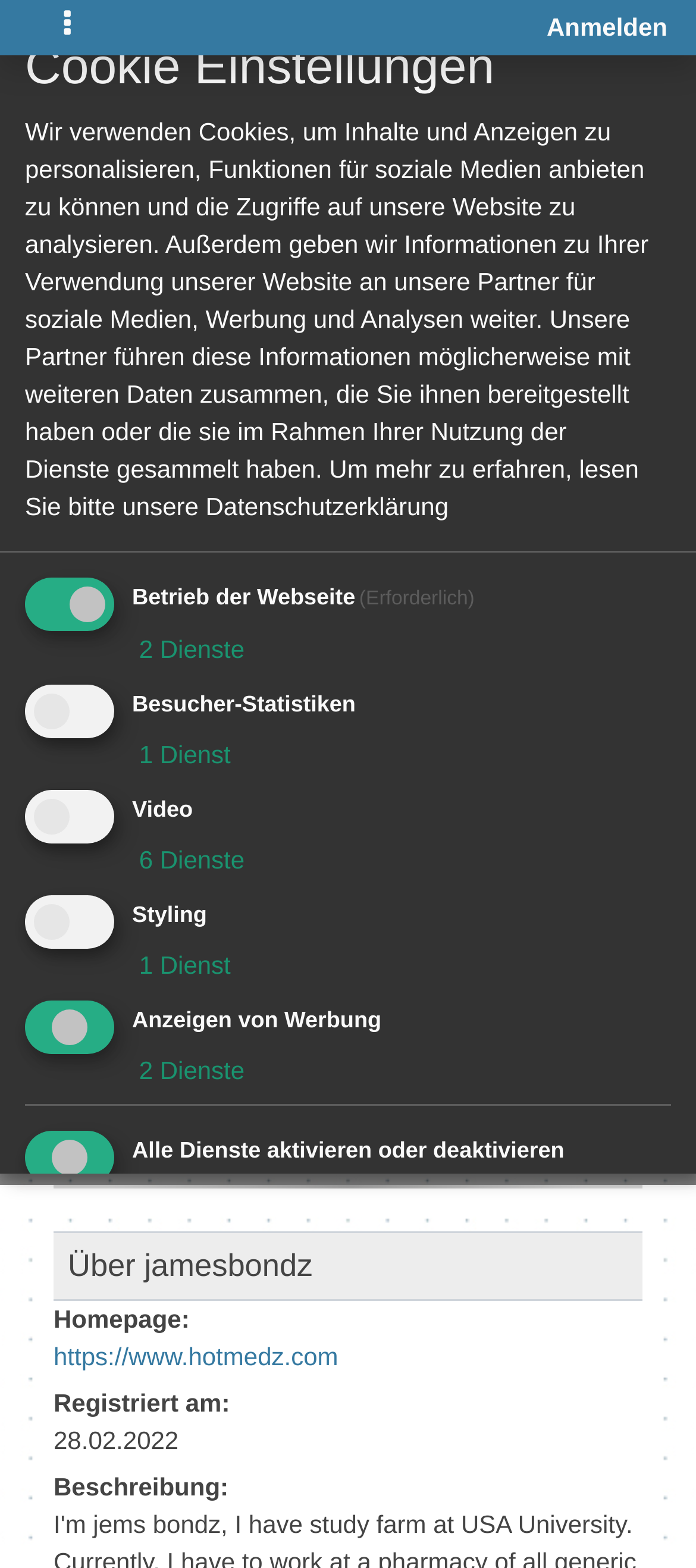Detail the various sections and features of the webpage.

This webpage is about a user profile named "jamesbondz". At the top left, there is a button to toggle navigation, and at the top right, there is a link to log in. Below the navigation button, there is a breadcrumb navigation menu with links to "p" and "Benutzerprofile" and a static text "jamesbondz". 

In the main content area, there is a heading with the user name "jamesbondz" and an image. Below the heading, there are several static texts displaying information about the user, including the number of posts, registration date, and online status. There is also a link to send a message to the user.

Further down, there is a section about the user's profile, with a heading "Über jamesbondz" and static texts displaying information such as the user's homepage, registration date, and description.

On the right side of the page, there is a section about cookie settings, with a heading "Cookie Einstellungen" and a long static text explaining the use of cookies on the website. Below the text, there are several checkboxes to customize cookie settings, each with a label and a description. There are also links to learn more about each type of cookie.

At the bottom of the page, there are two buttons: "Auswahl Speichern" to save the cookie settings and "Allen zustimmen" to agree to all cookies.